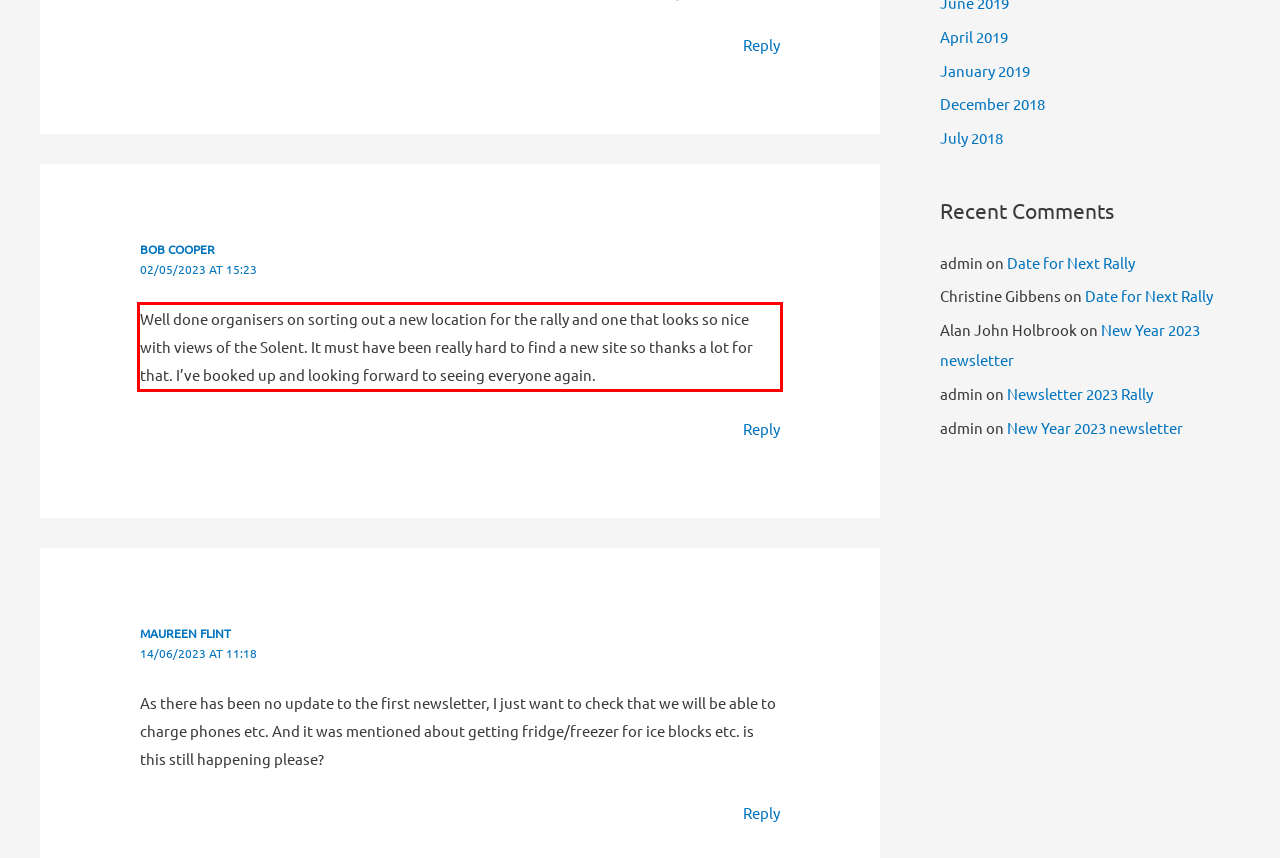From the given screenshot of a webpage, identify the red bounding box and extract the text content within it.

Well done organisers on sorting out a new location for the rally and one that looks so nice with views of the Solent. It must have been really hard to find a new site so thanks a lot for that. I’ve booked up and looking forward to seeing everyone again.